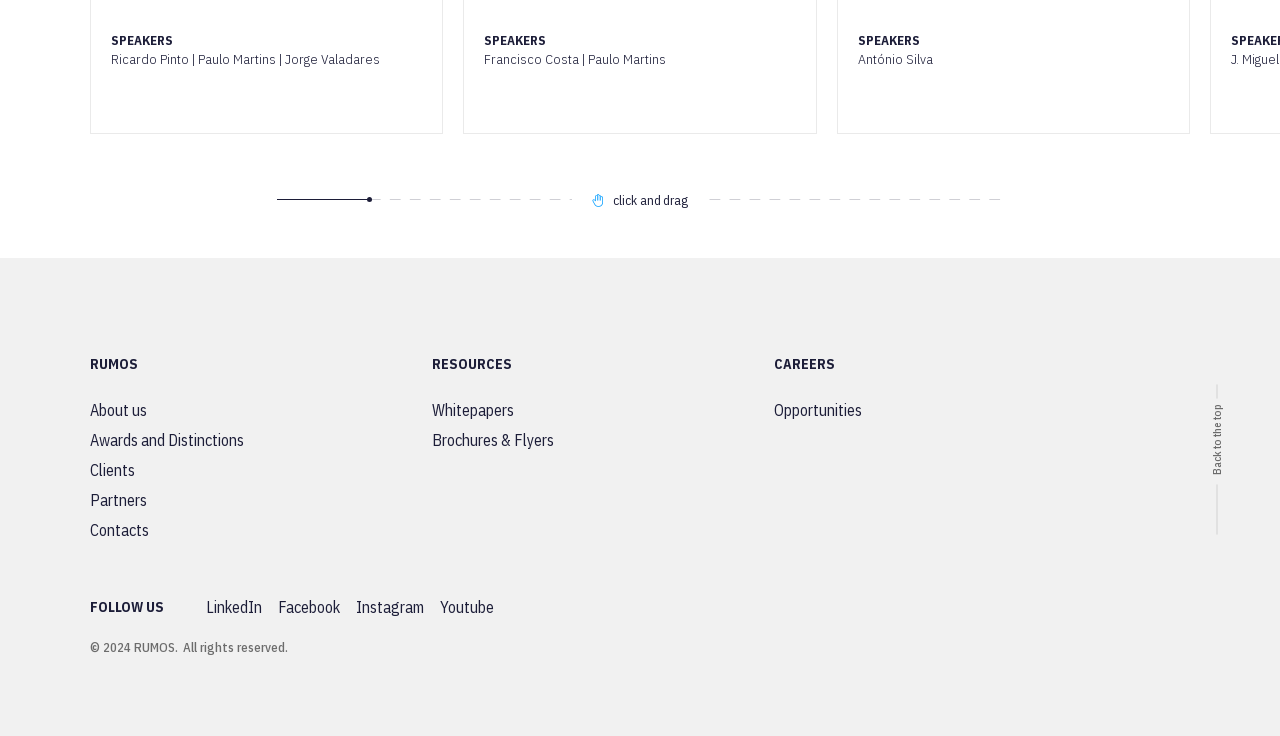Please use the details from the image to answer the following question comprehensively:
What are the three main categories on the webpage?

The three main categories on the webpage are RUMOS, RESOURCES, and CAREERS, which are represented as buttons on the webpage.